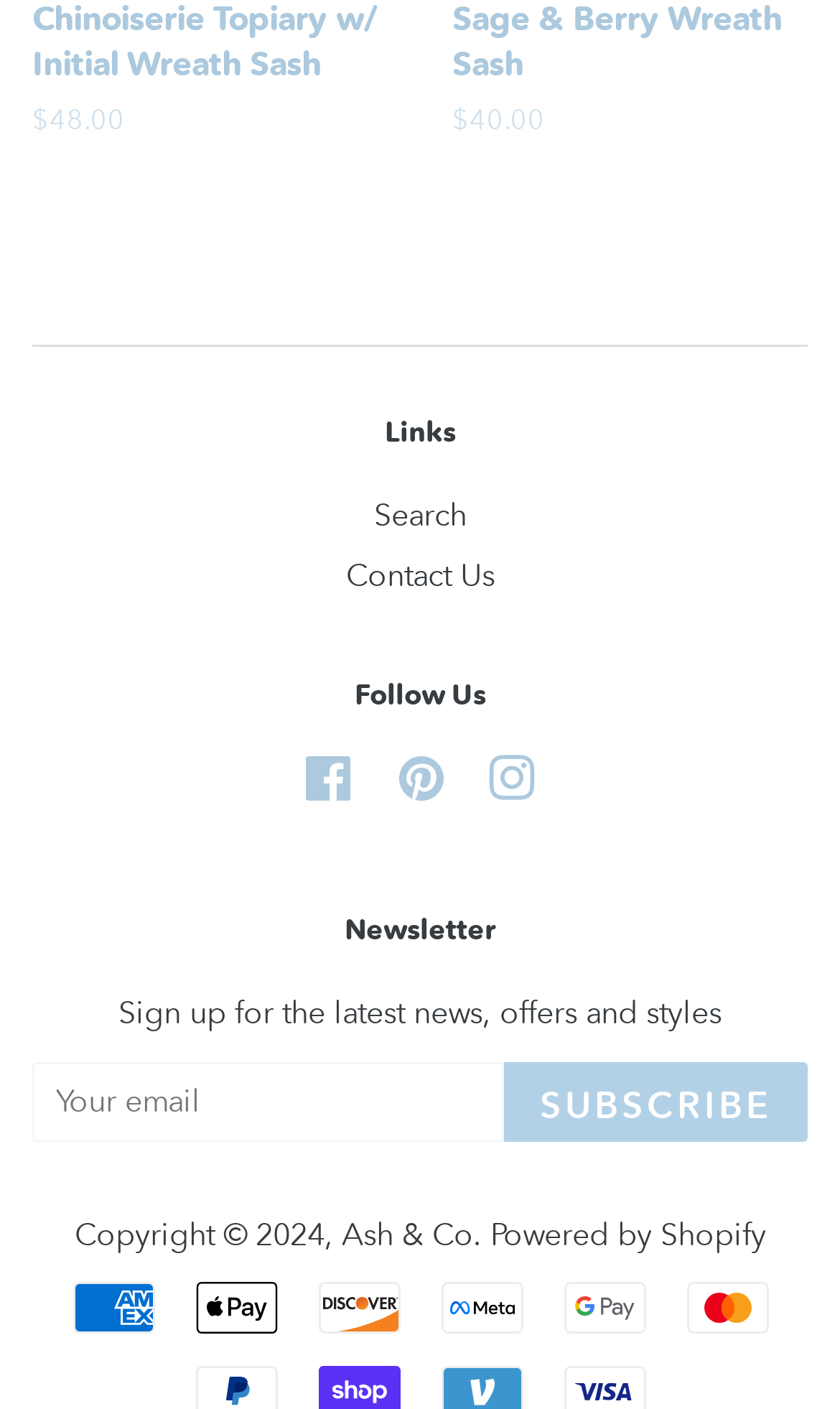Determine the bounding box coordinates of the clickable region to follow the instruction: "Subscribe to the newsletter".

[0.599, 0.754, 0.962, 0.81]